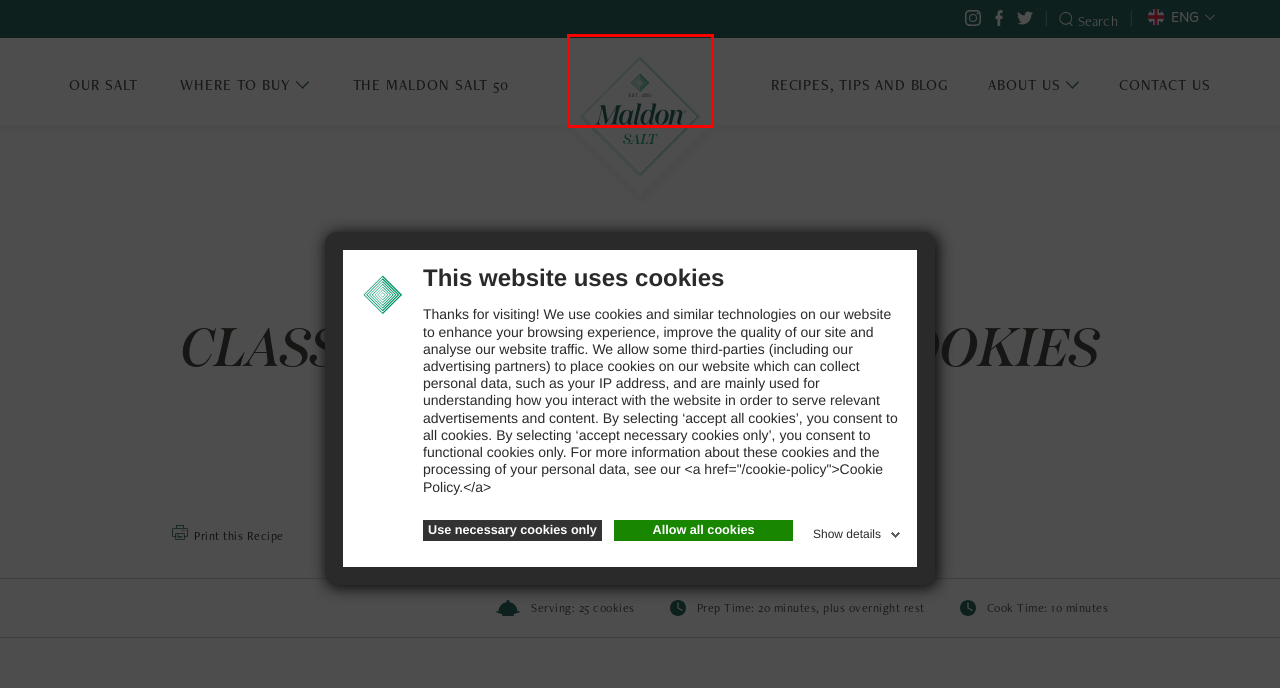Analyze the given webpage screenshot and identify the UI element within the red bounding box. Select the webpage description that best matches what you expect the new webpage to look like after clicking the element. Here are the candidates:
A. Homemade Healthy Cookie Recipe
B. Contact Us - We'd Love to Hear From You | Maldon Salt
C. Natural Sea Salt Crystals - Produced in Britain | Maldon Salt
D. Handcrafted Flaky Sea Salt Pyramids - Our Salt & Story | Maldon Salt
E. Cookie Policy - Maldon Salt
F. Celebrating Culinary Innovators | The Maldon Salt 50
G. Maldon Sea Salt Recipes, Culinary Blog & Cooking Tips
H. Pistachio & Dark Chocolate Cookies - Maldon Salt

C